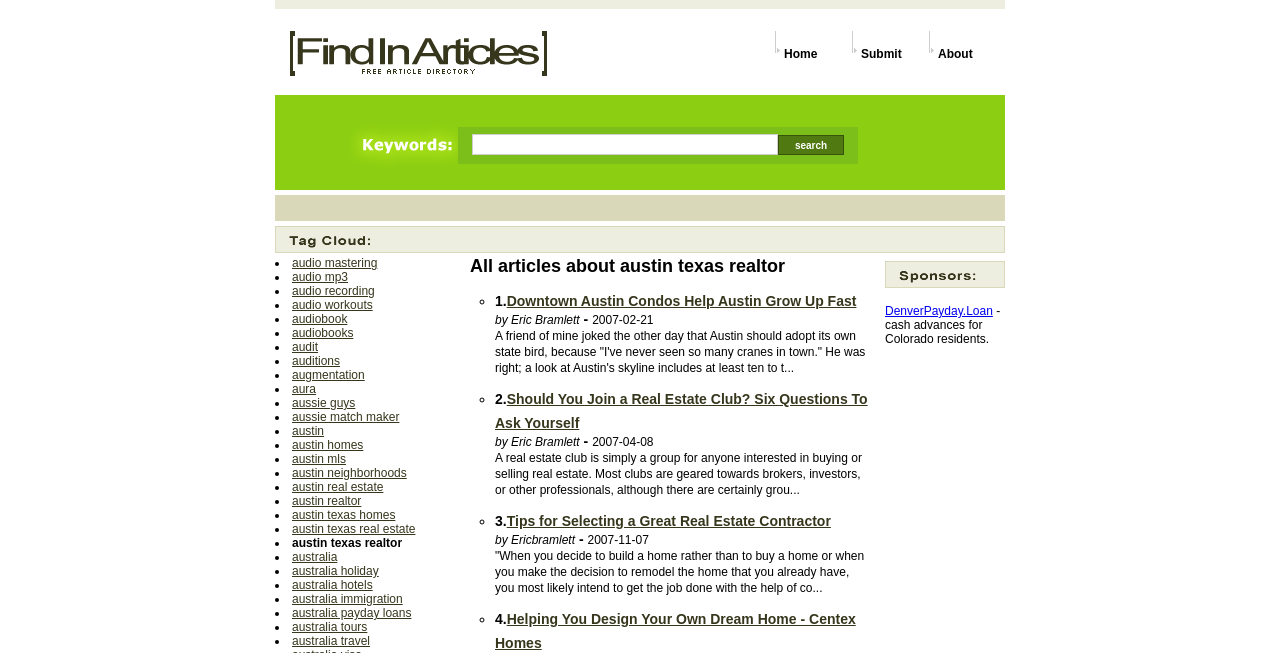Respond with a single word or phrase for the following question: 
What is the purpose of the textbox in the webpage?

Search